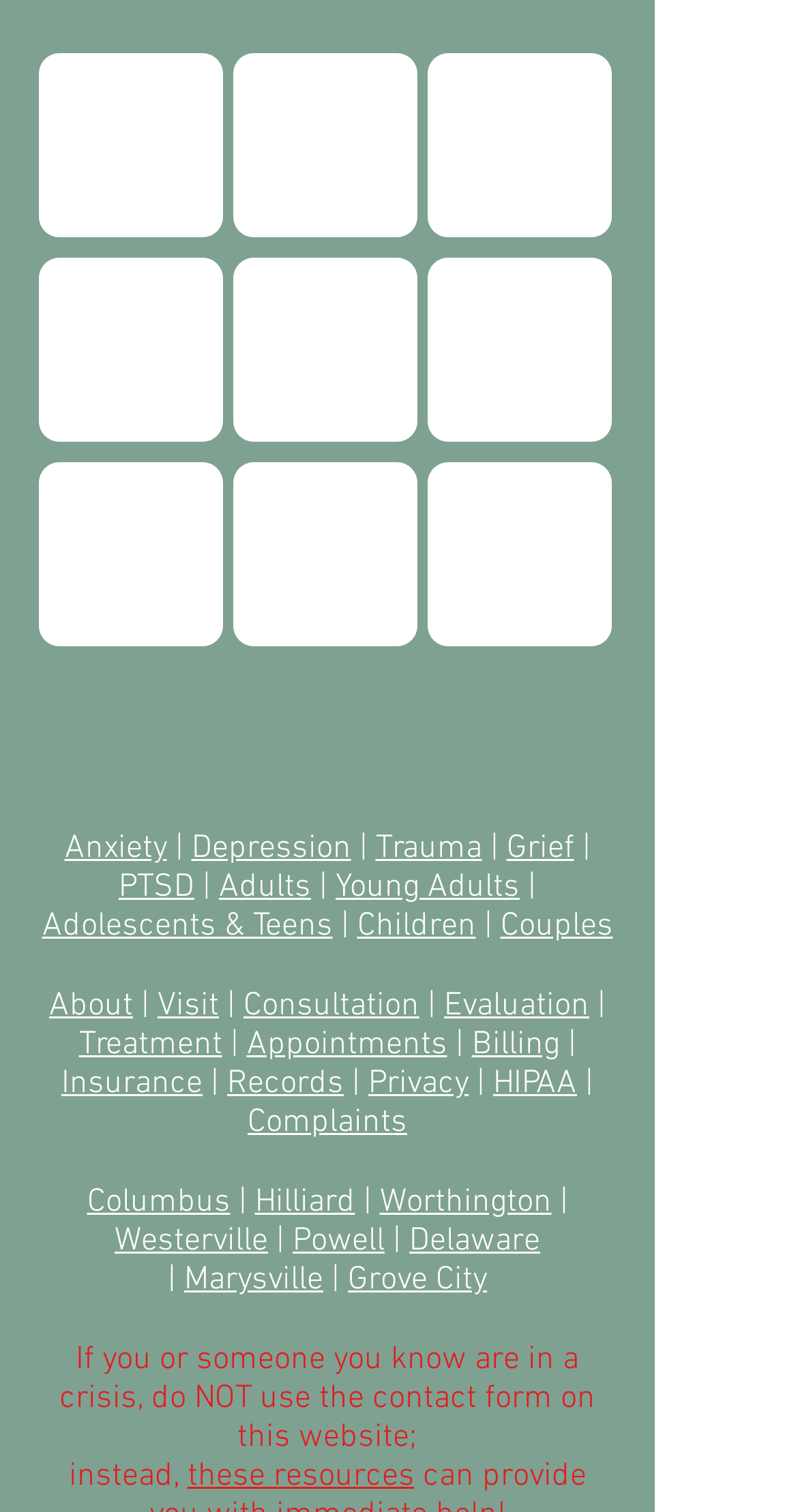What are the logos displayed in the top section?
Refer to the image and provide a one-word or short phrase answer.

American Counseling Association Member, AMHCA Member, etc.